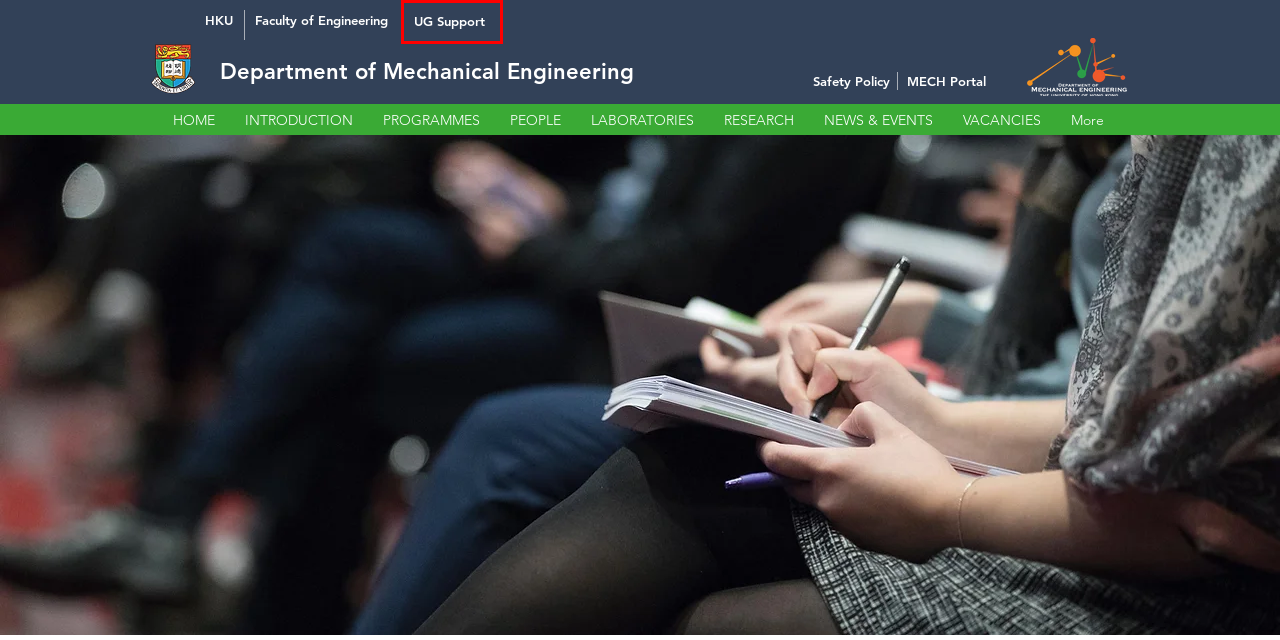You have a screenshot of a webpage with a red bounding box around a UI element. Determine which webpage description best matches the new webpage that results from clicking the element in the bounding box. Here are the candidates:
A. INTRODUCTION | Mech Eng, HKU
B. PROGRAMMES | Mech Eng, HKU
C. The University of Hong Kong (HKU)
D. MECH_Portal | Mech Eng, HKU
E. Faculty of Engineering, HKU
F. safety arrangement | Mech Eng, HKU
G. VACANCIES | Mech Eng, HKU
H. Student Support for UG | Faculty of Engineering, HKU

H